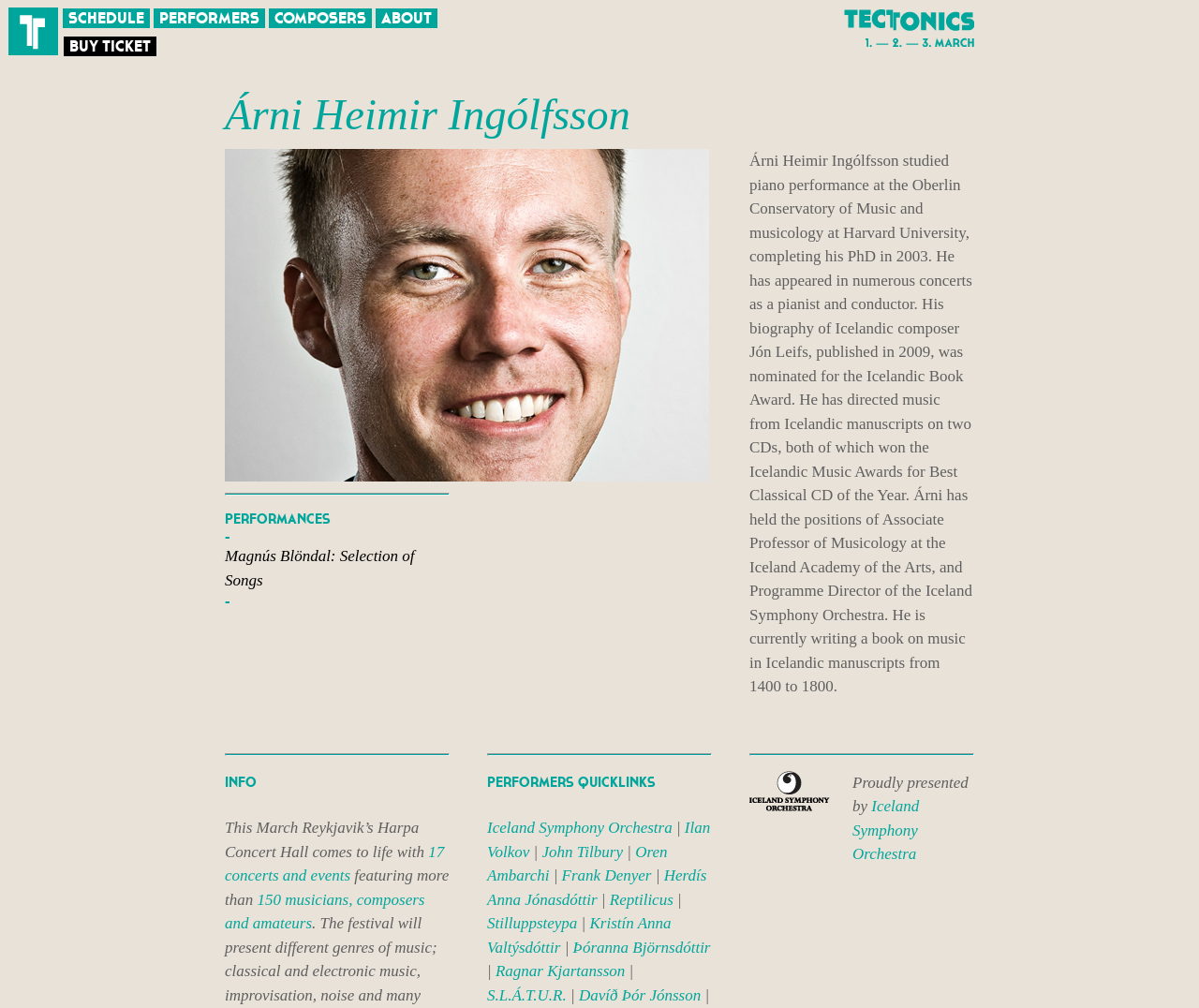Identify the bounding box coordinates of the area you need to click to perform the following instruction: "Learn more about the Iceland Symphony Orchestra".

[0.711, 0.791, 0.767, 0.856]